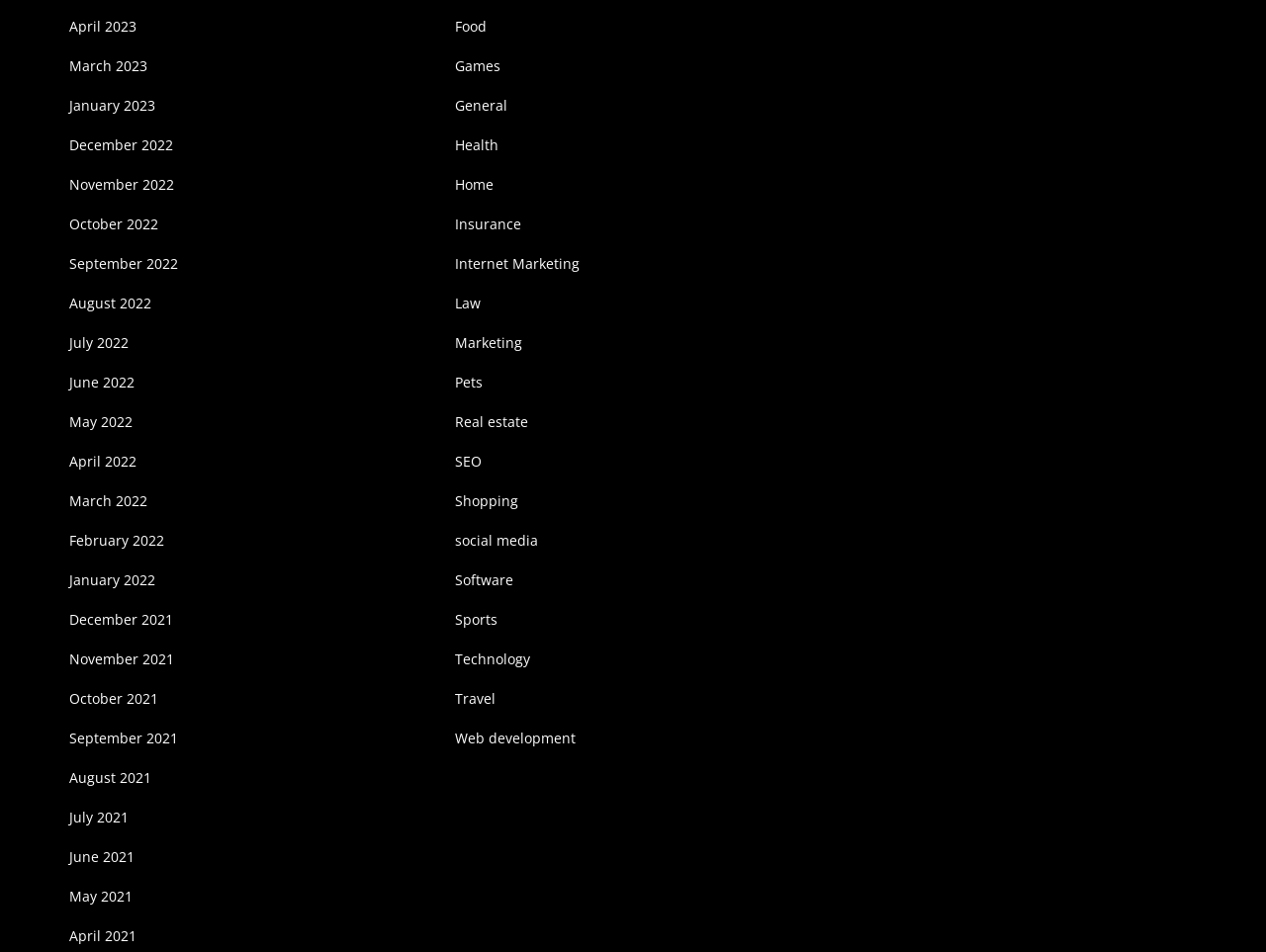How many months are listed on the webpage?
Using the picture, provide a one-word or short phrase answer.

24